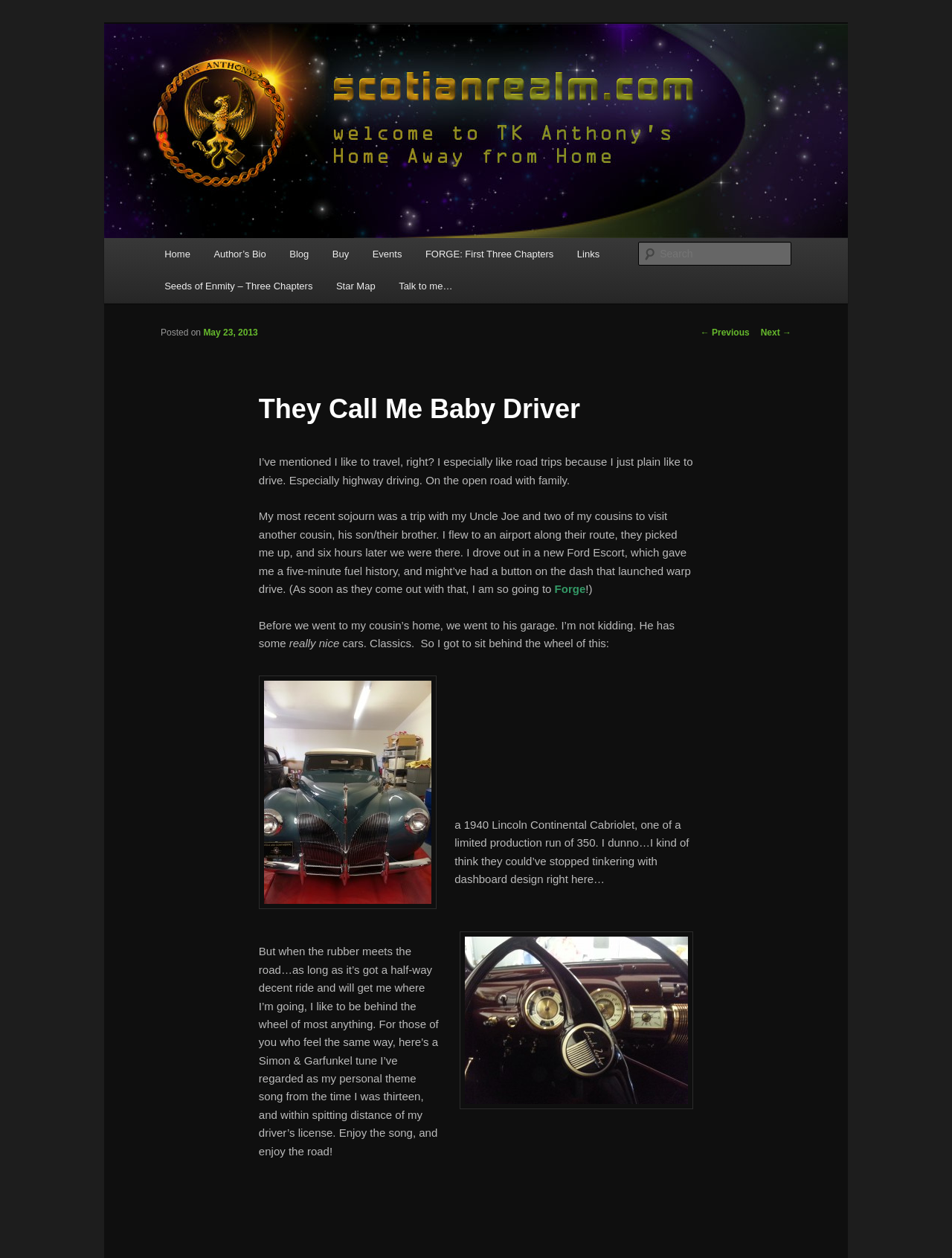Please mark the bounding box coordinates of the area that should be clicked to carry out the instruction: "Visit the 'Blog' page".

[0.292, 0.189, 0.337, 0.215]